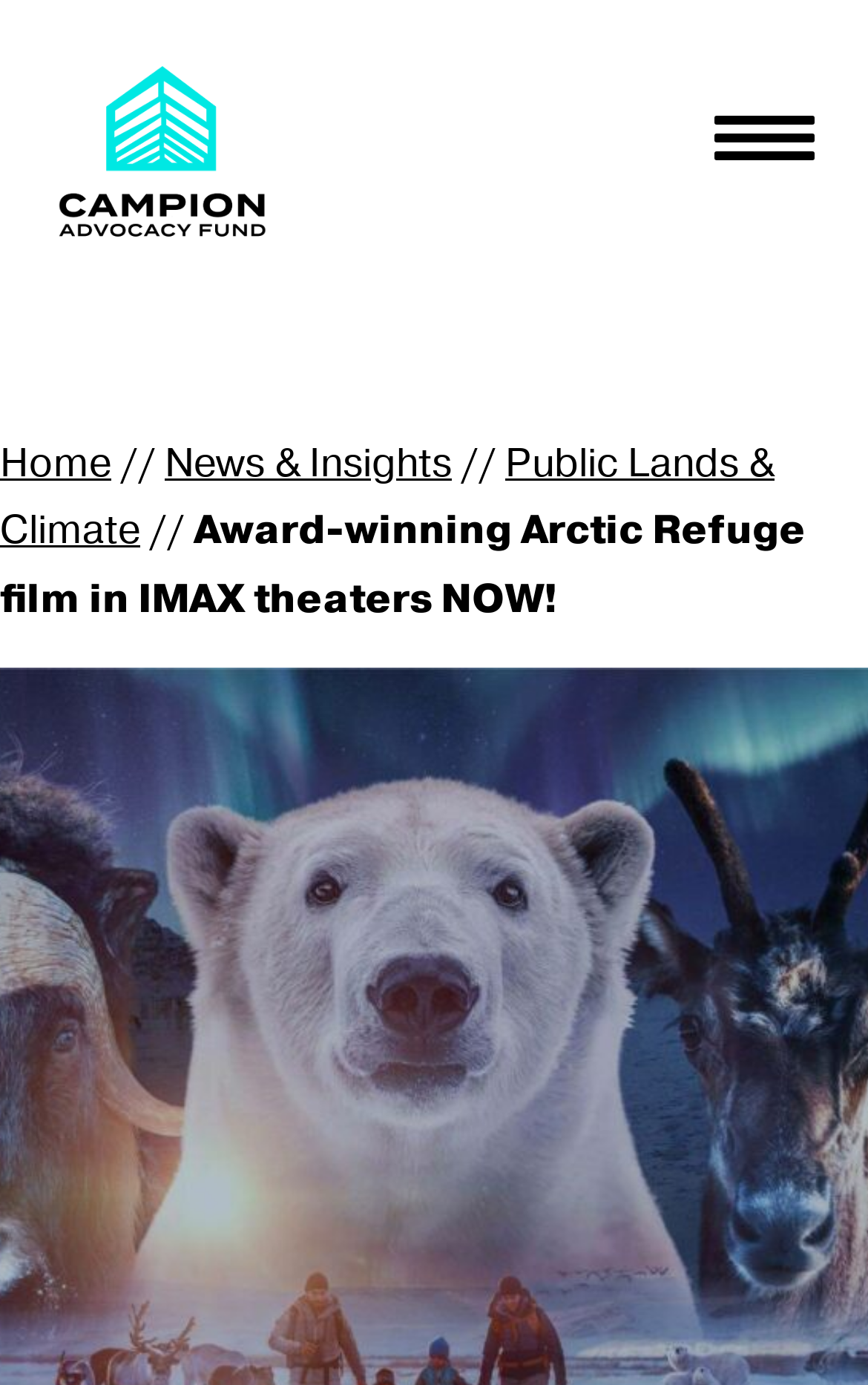Using the format (top-left x, top-left y, bottom-right x, bottom-right y), and given the element description, identify the bounding box coordinates within the screenshot: parent_node: Campion Advocacy Fund

[0.062, 0.045, 0.313, 0.174]